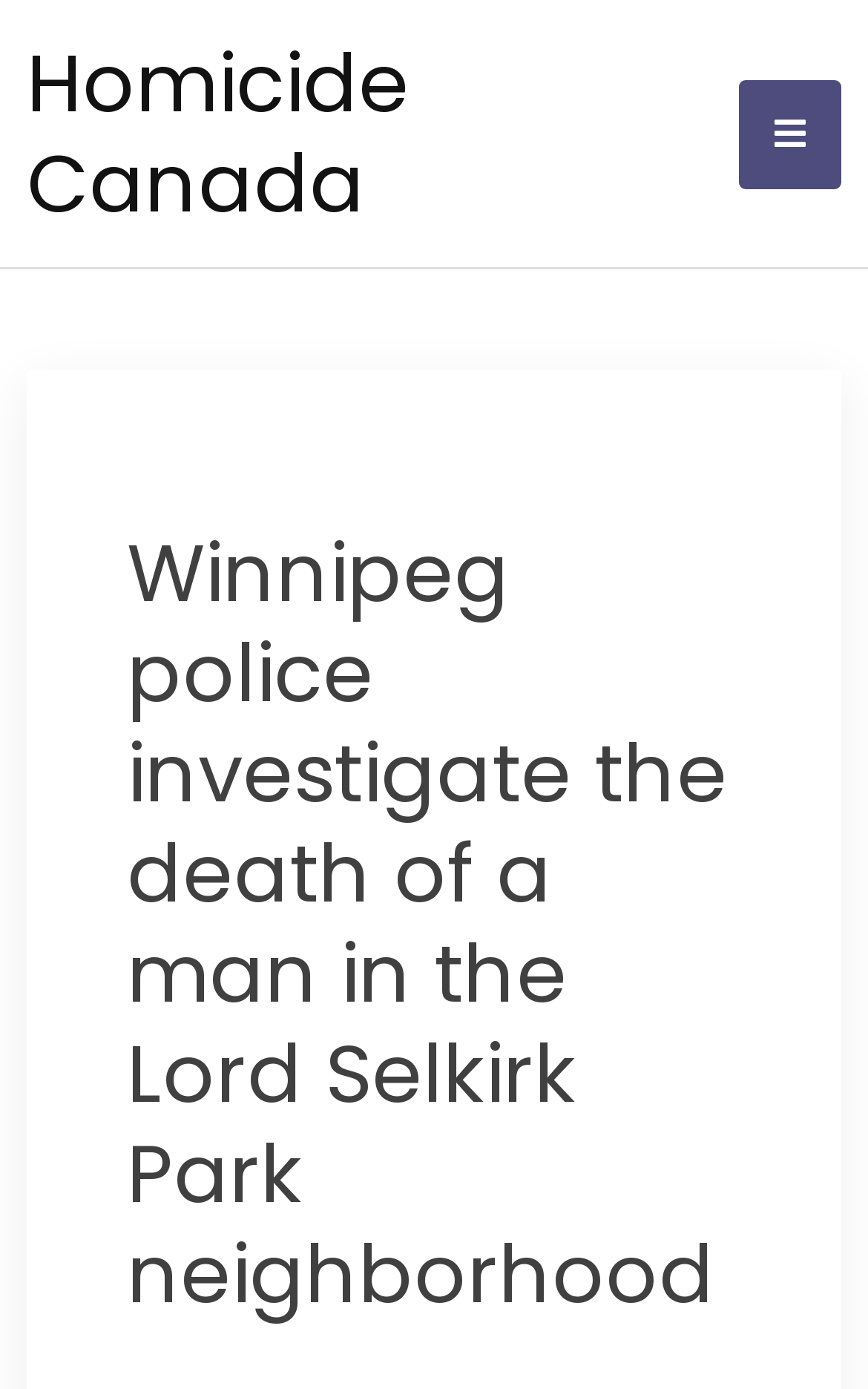Identify the bounding box coordinates for the UI element described by the following text: "Homicide Canada". Provide the coordinates as four float numbers between 0 and 1, in the format [left, top, right, bottom].

[0.031, 0.019, 0.472, 0.173]